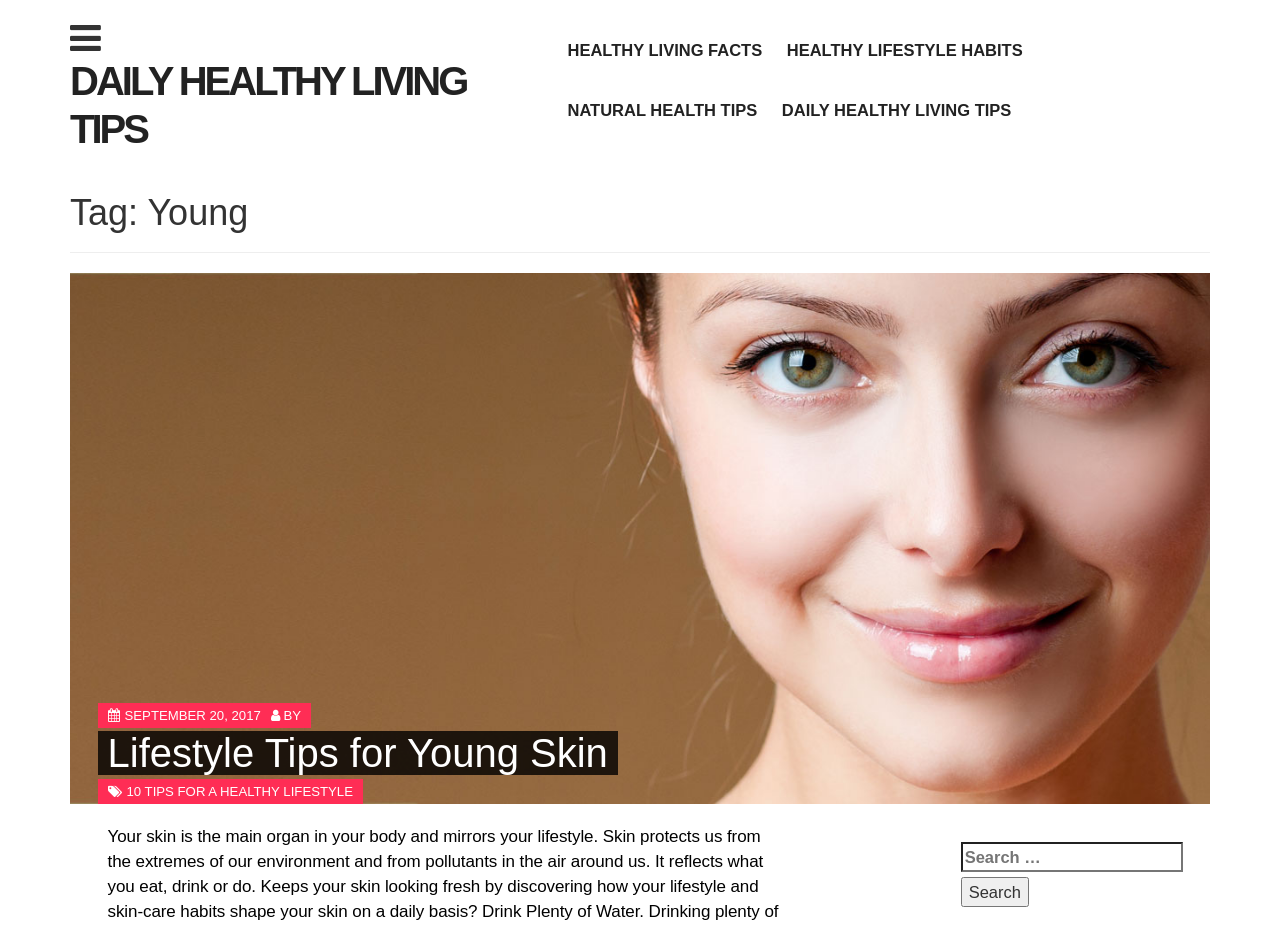Identify the bounding box coordinates of the specific part of the webpage to click to complete this instruction: "Click on 'HEALTHY LIVING FACTS'".

[0.443, 0.044, 0.595, 0.064]